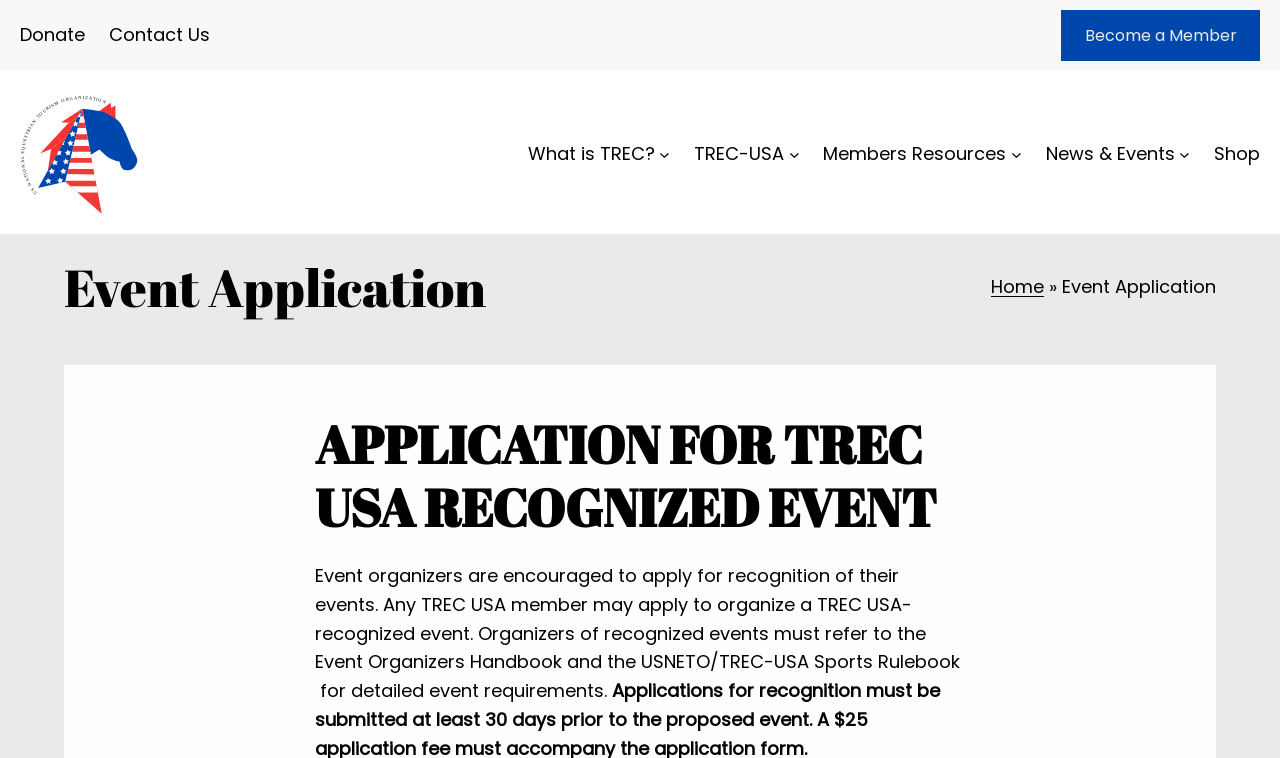Please mark the clickable region by giving the bounding box coordinates needed to complete this instruction: "Click News & Events".

[0.817, 0.184, 0.918, 0.222]